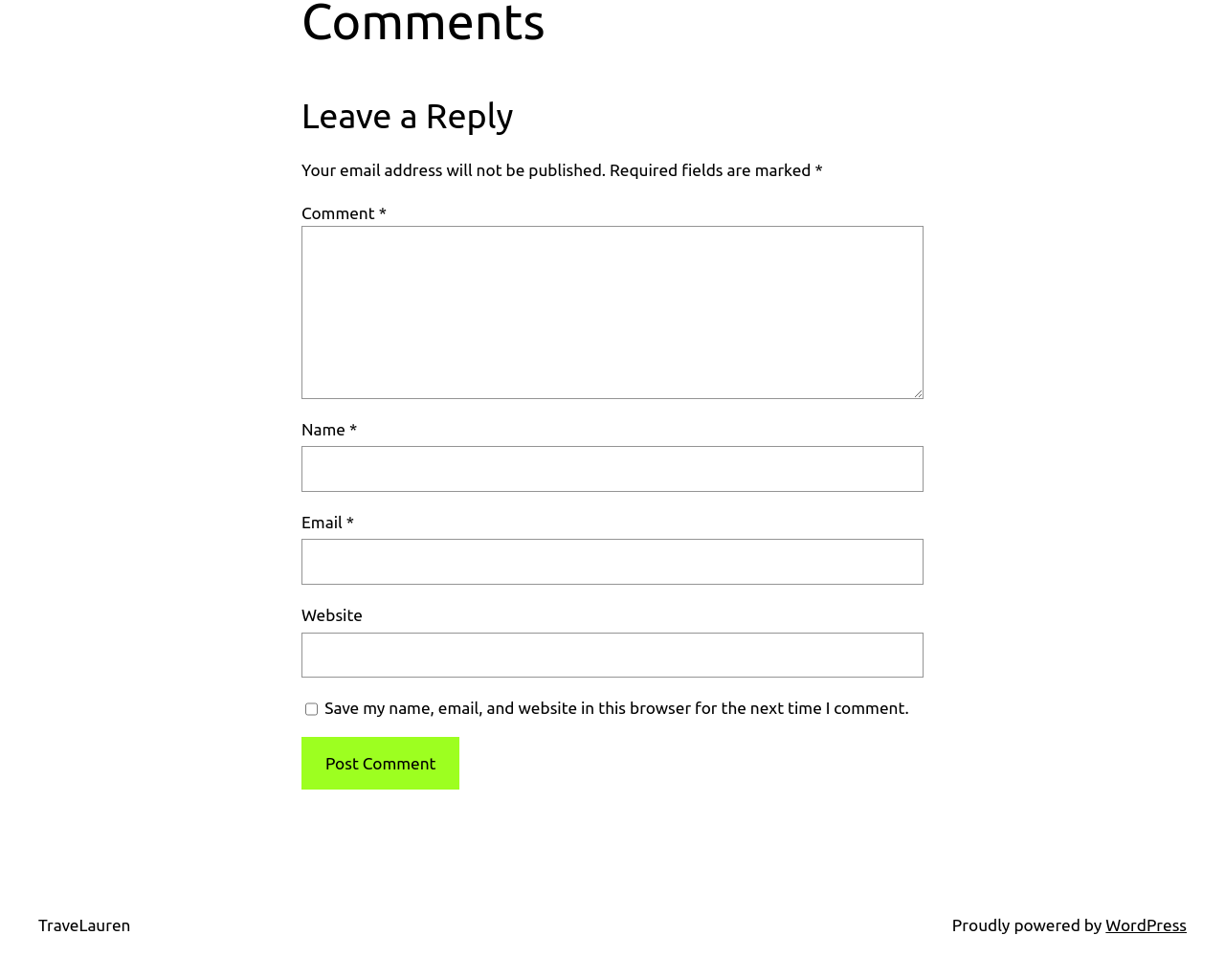Using the format (top-left x, top-left y, bottom-right x, bottom-right y), provide the bounding box coordinates for the described UI element. All values should be floating point numbers between 0 and 1: parent_node: Email * aria-describedby="email-notes" name="email"

[0.246, 0.55, 0.754, 0.597]